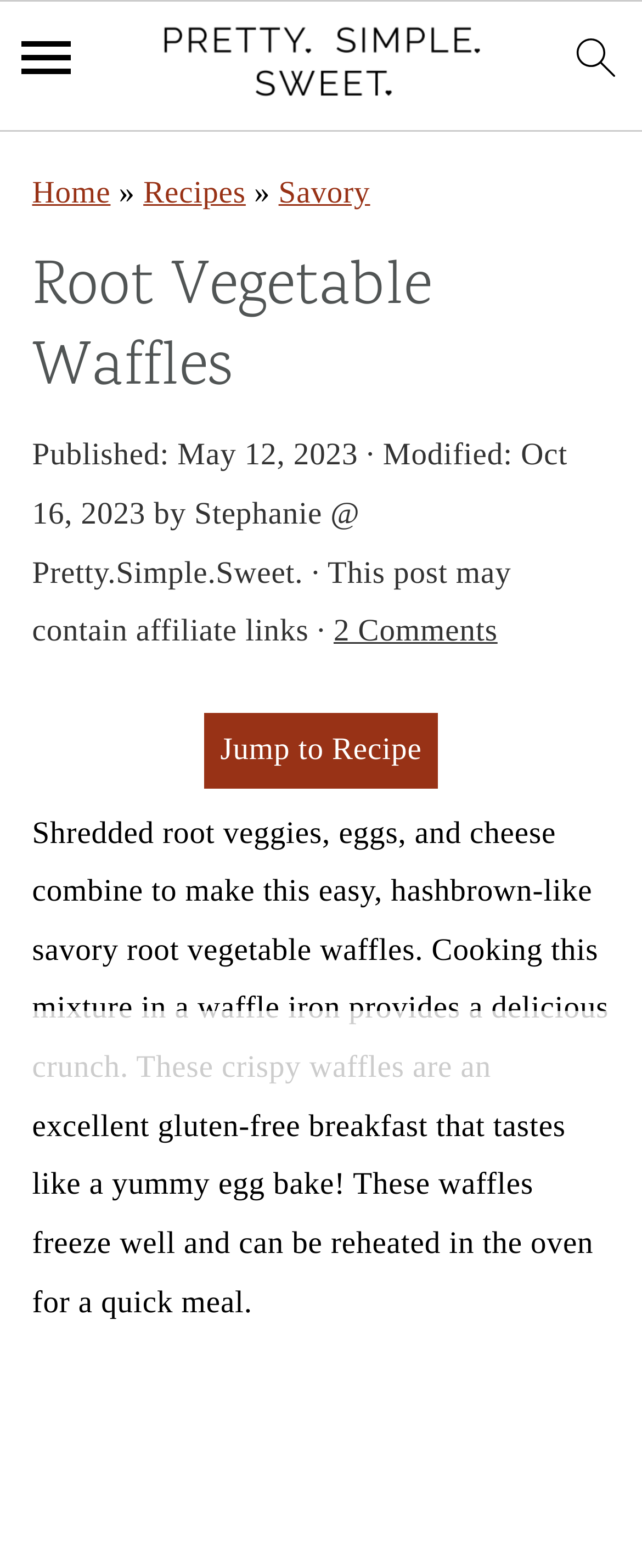Using the webpage screenshot and the element description search icon, determine the bounding box coordinates. Specify the coordinates in the format (top-left x, top-left y, bottom-right x, bottom-right y) with values ranging from 0 to 1.

[0.864, 0.01, 0.993, 0.076]